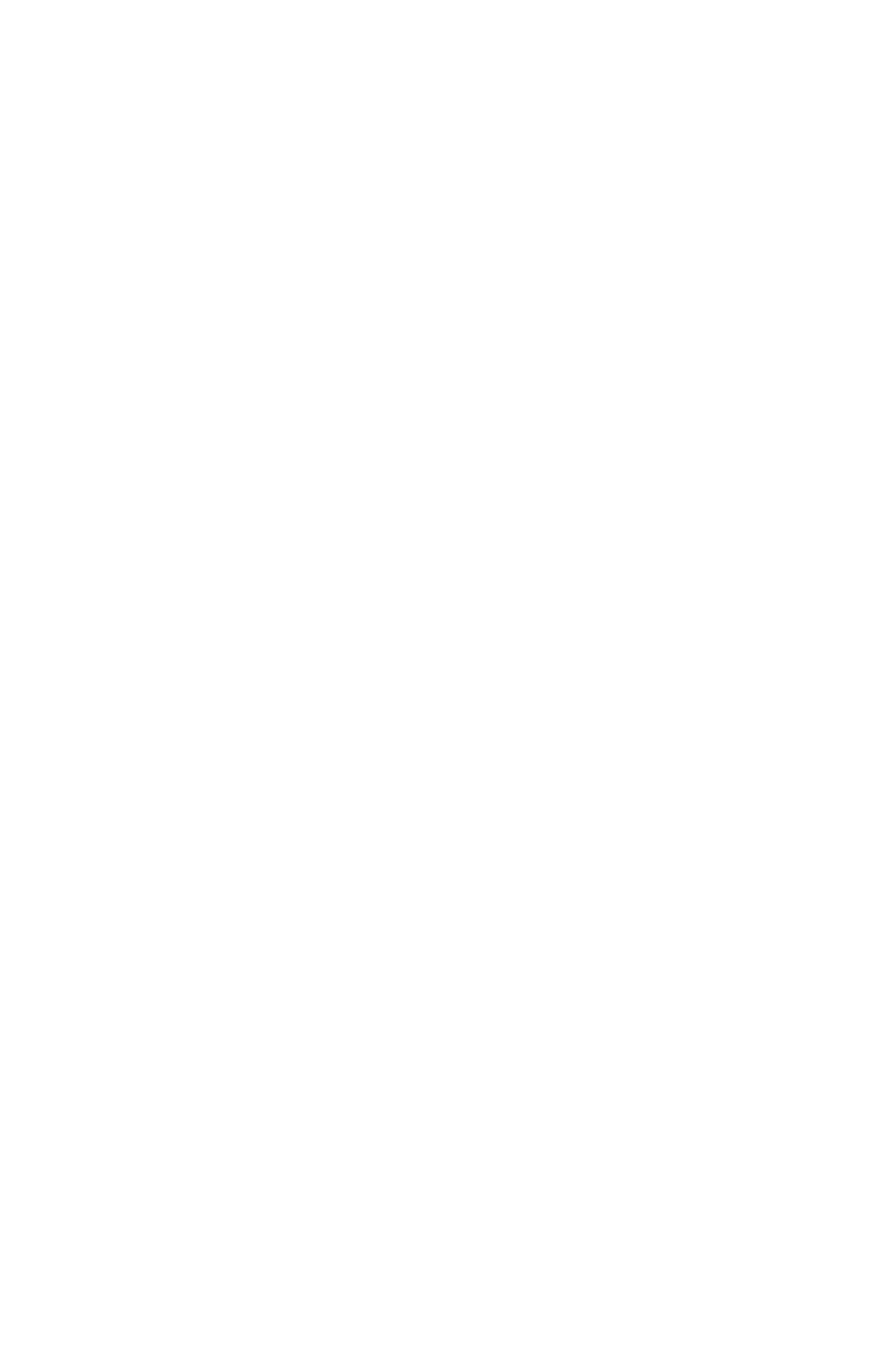Locate the bounding box coordinates of the clickable region to complete the following instruction: "Search for MICHAEL KORS."

[0.478, 0.201, 0.896, 0.221]